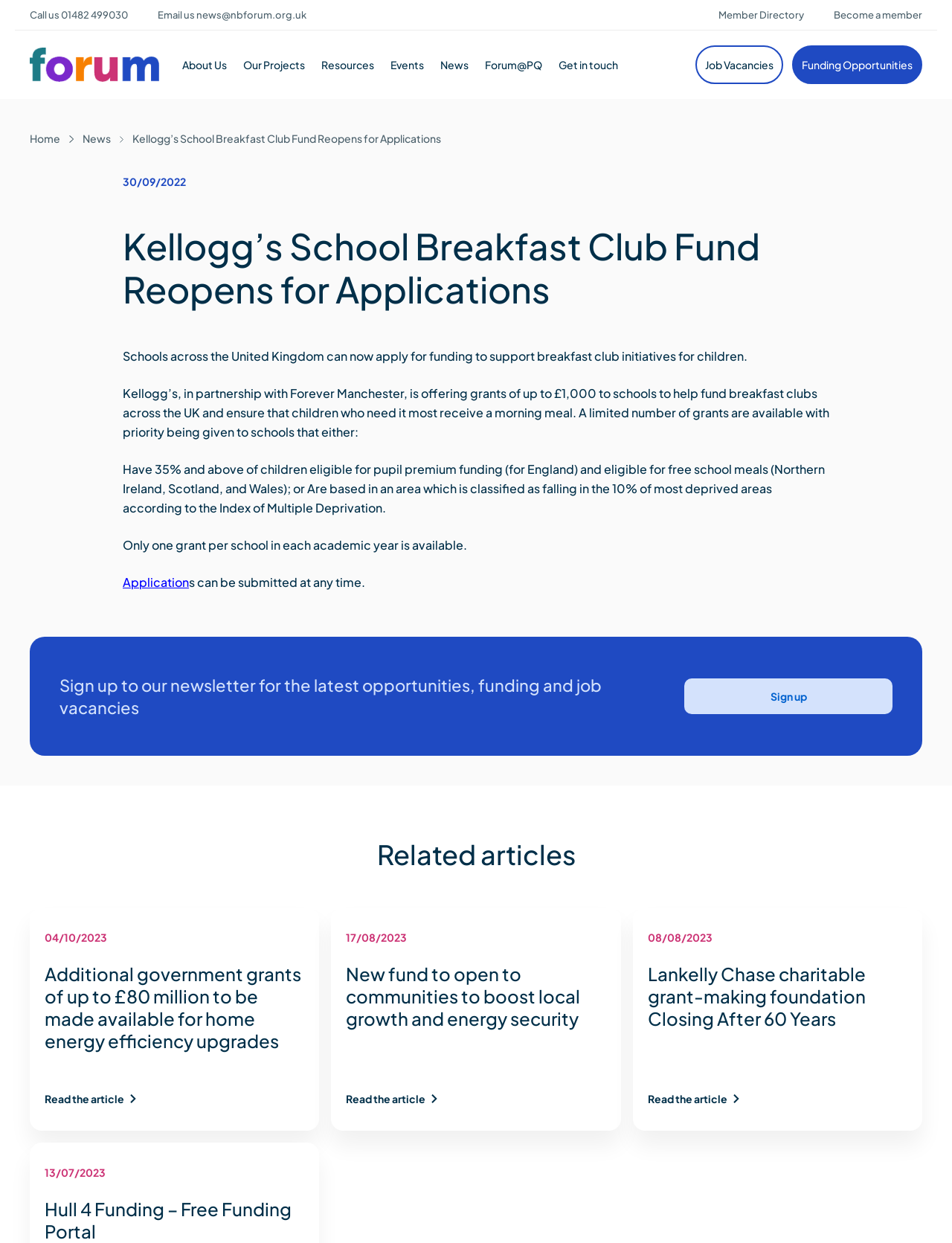Find the main header of the webpage and produce its text content.

Kellogg’s School Breakfast Club Fund Reopens for Applications